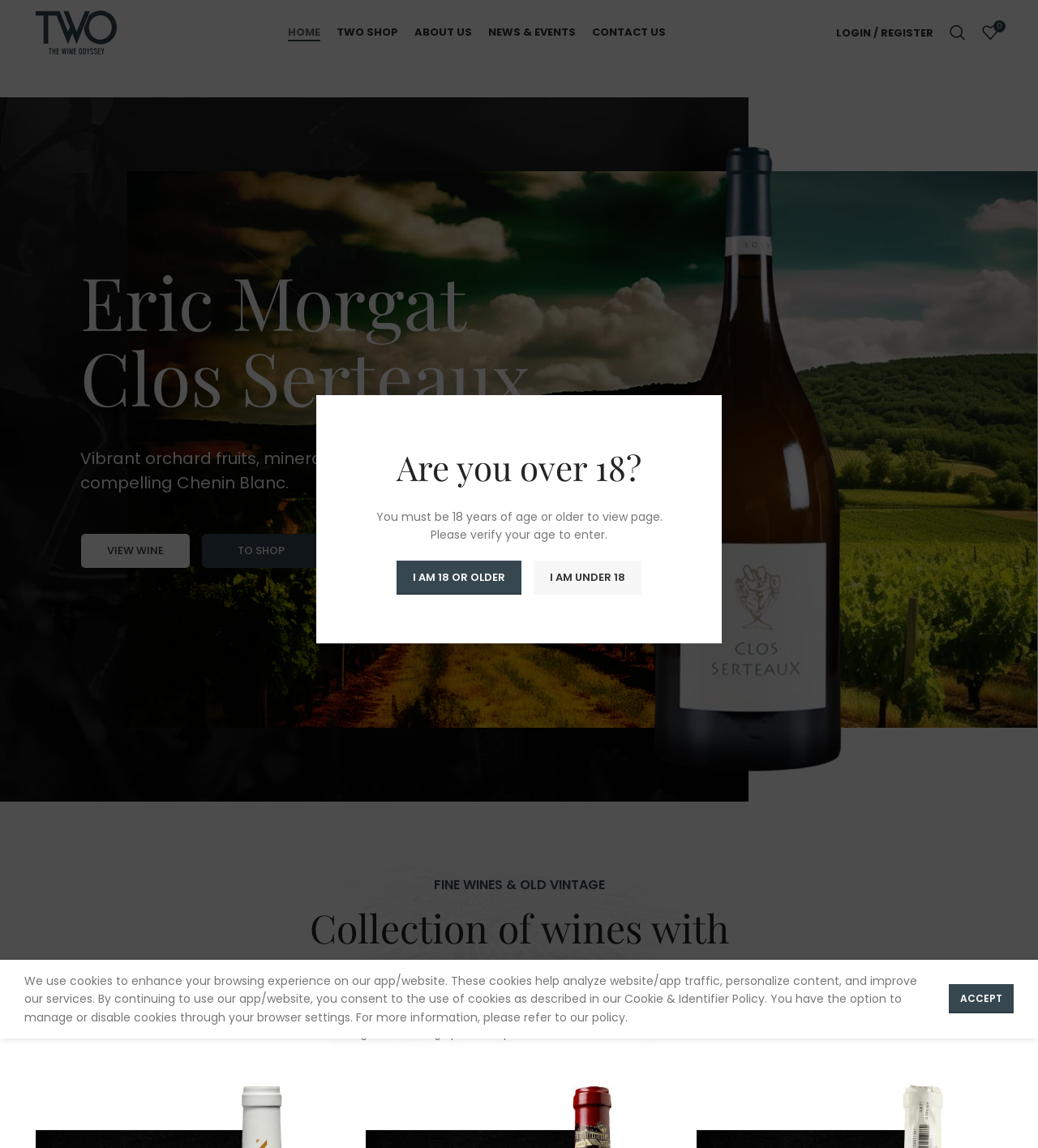Find the bounding box coordinates for the UI element whose description is: "Login / Register". The coordinates should be four float numbers between 0 and 1, in the format [left, top, right, bottom].

[0.798, 0.014, 0.907, 0.042]